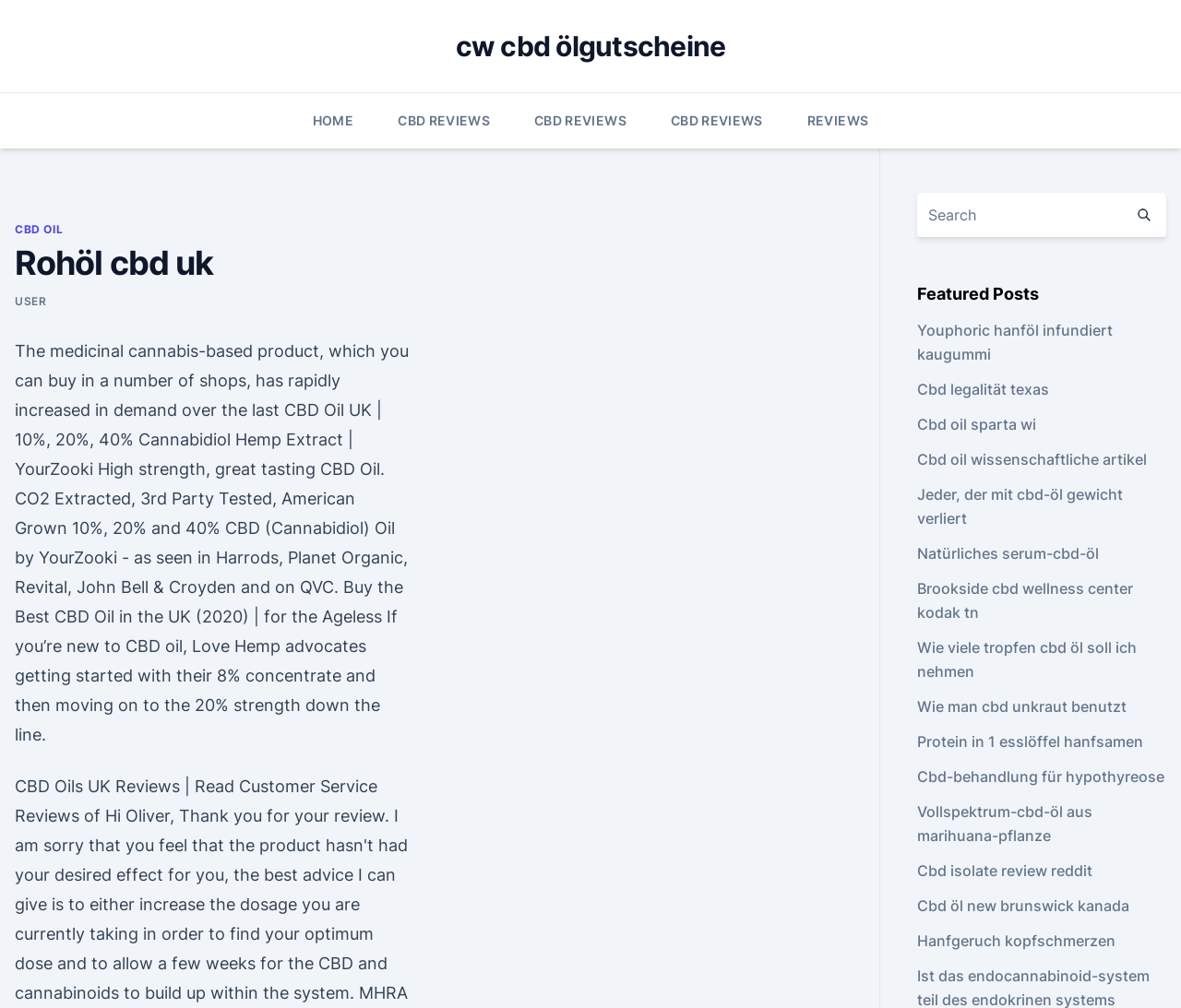What type of products are featured on this webpage?
Refer to the image and offer an in-depth and detailed answer to the question.

The webpage features links to various CBD oil products, such as 'CBD OIL' and 'YourZooki High strength, great tasting CBD Oil', indicating that the webpage is focused on CBD oil products.